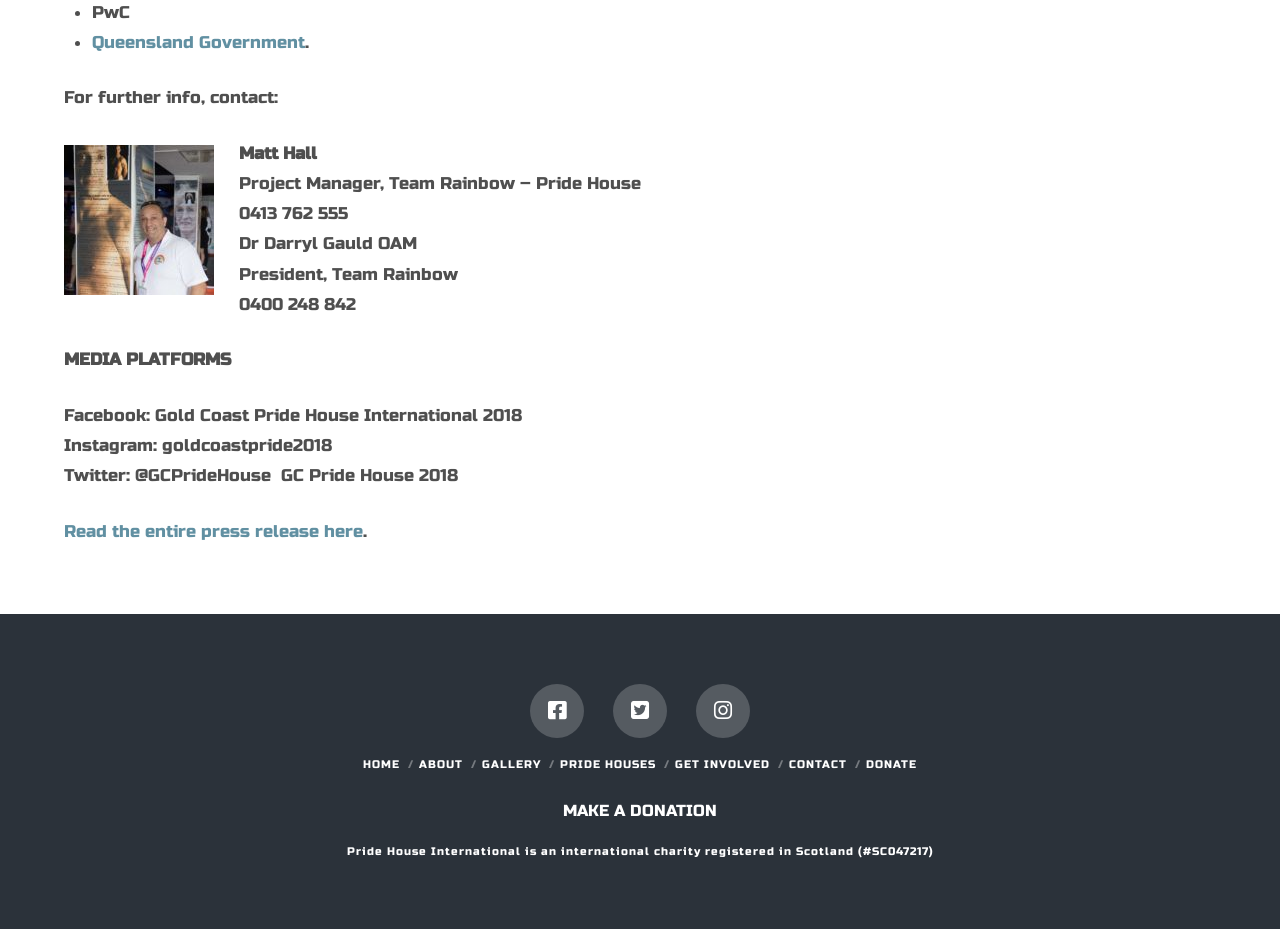Can you give a detailed response to the following question using the information from the image? How many links are there in the footer section?

The answer can be found by counting the number of links in the footer section of the webpage, which includes links to HOME, ABOUT, GALLERY, PRIDE HOUSES, GET INVOLVED, CONTACT, DONATE, Facebook, Twitter, and Instagram. There are 9 links in total.